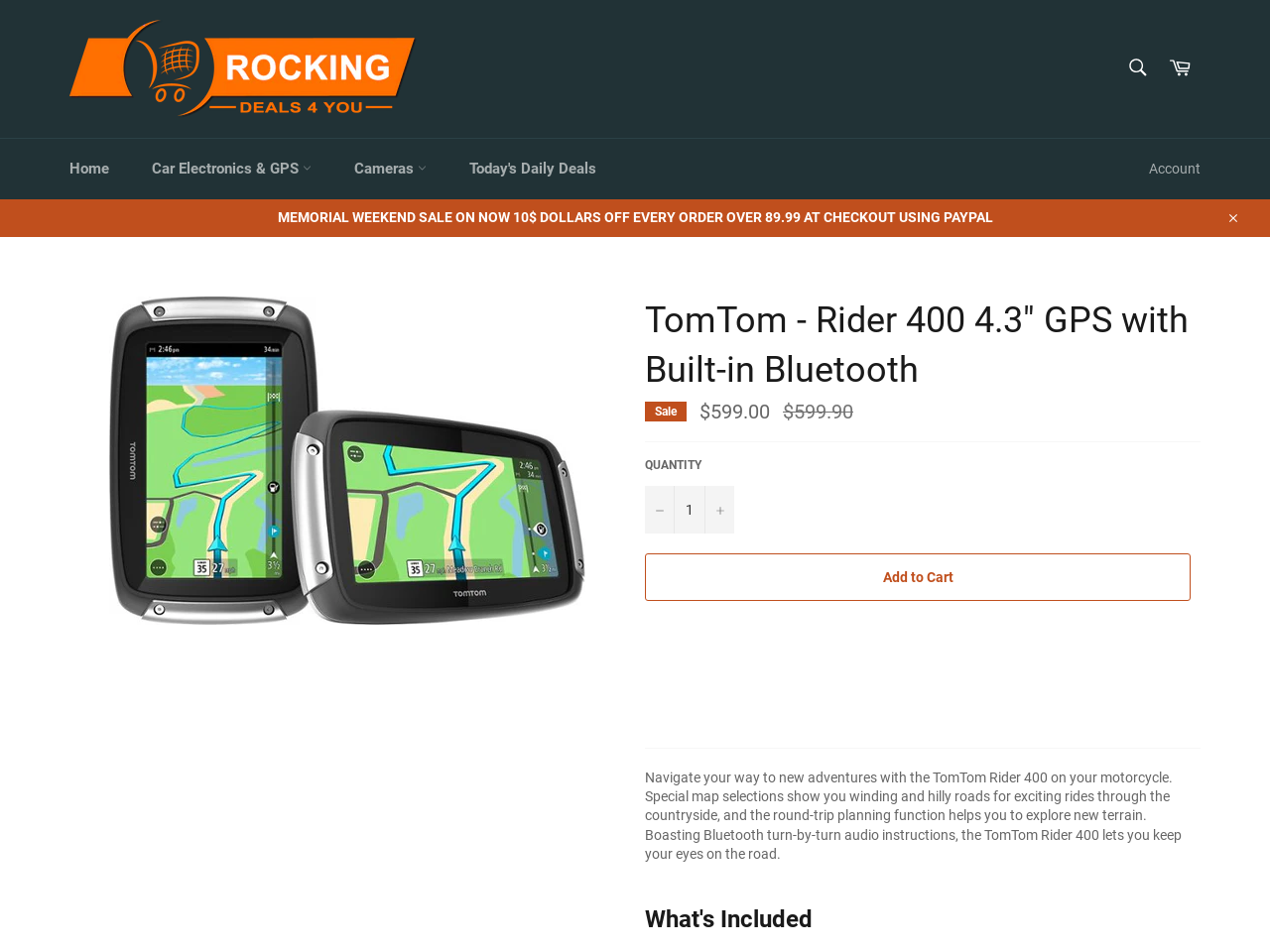What is the current sale price of the GPS device?
Based on the image, give a concise answer in the form of a single word or short phrase.

$599.00